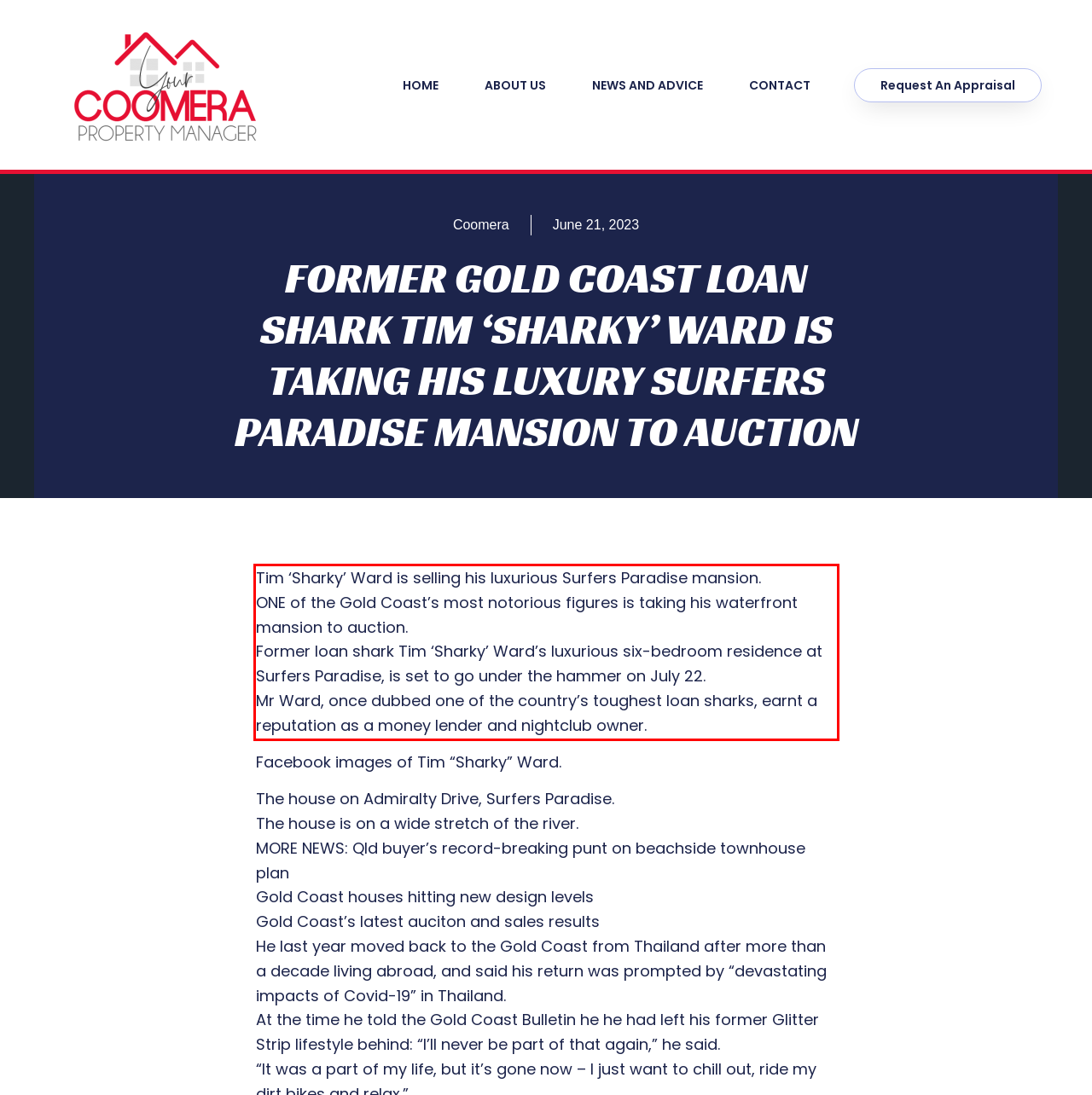Within the provided webpage screenshot, find the red rectangle bounding box and perform OCR to obtain the text content.

Tim ‘Sharky’ Ward is selling his luxurious Surfers Paradise mansion. ONE of the Gold Coast’s most notorious figures is taking his waterfront mansion to auction. Former loan shark Tim ‘Sharky’ Ward’s luxurious six-bedroom residence at Surfers Paradise, is set to go under the hammer on July 22. Mr Ward, once dubbed one of the country’s toughest loan sharks, earnt a reputation as a money lender and nightclub owner.